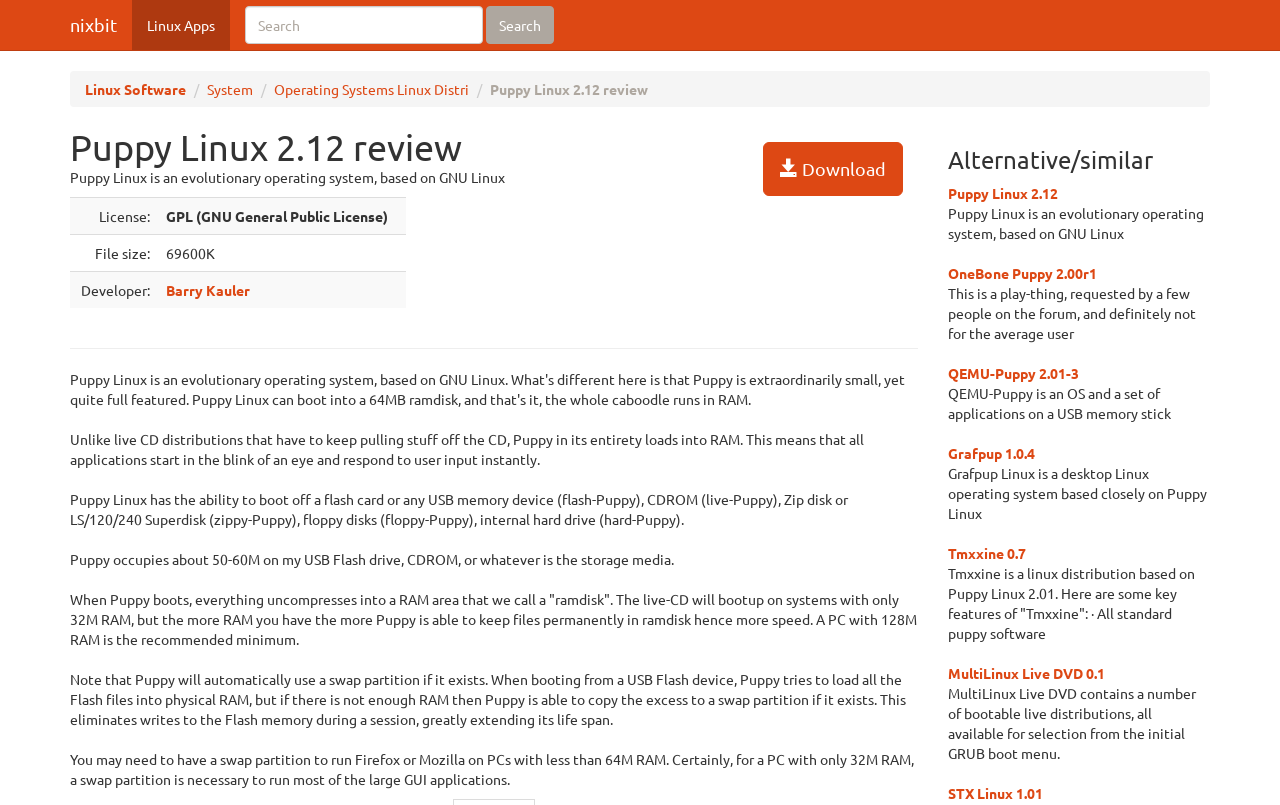Respond with a single word or phrase:
What is the minimum RAM required to run Puppy Linux?

32M